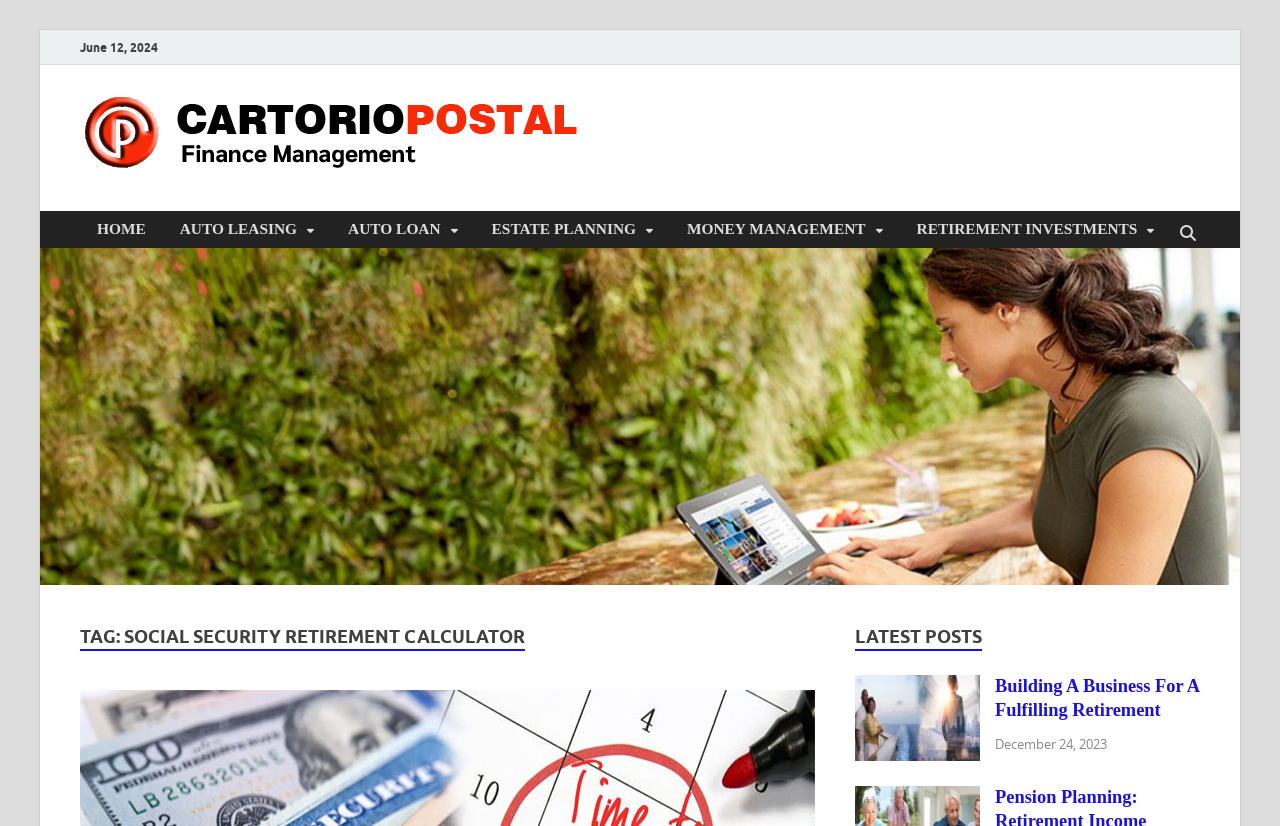Please identify the bounding box coordinates of the element's region that needs to be clicked to fulfill the following instruction: "explore the RETIREMENT INVESTMENTS section". The bounding box coordinates should consist of four float numbers between 0 and 1, i.e., [left, top, right, bottom].

[0.703, 0.255, 0.915, 0.3]